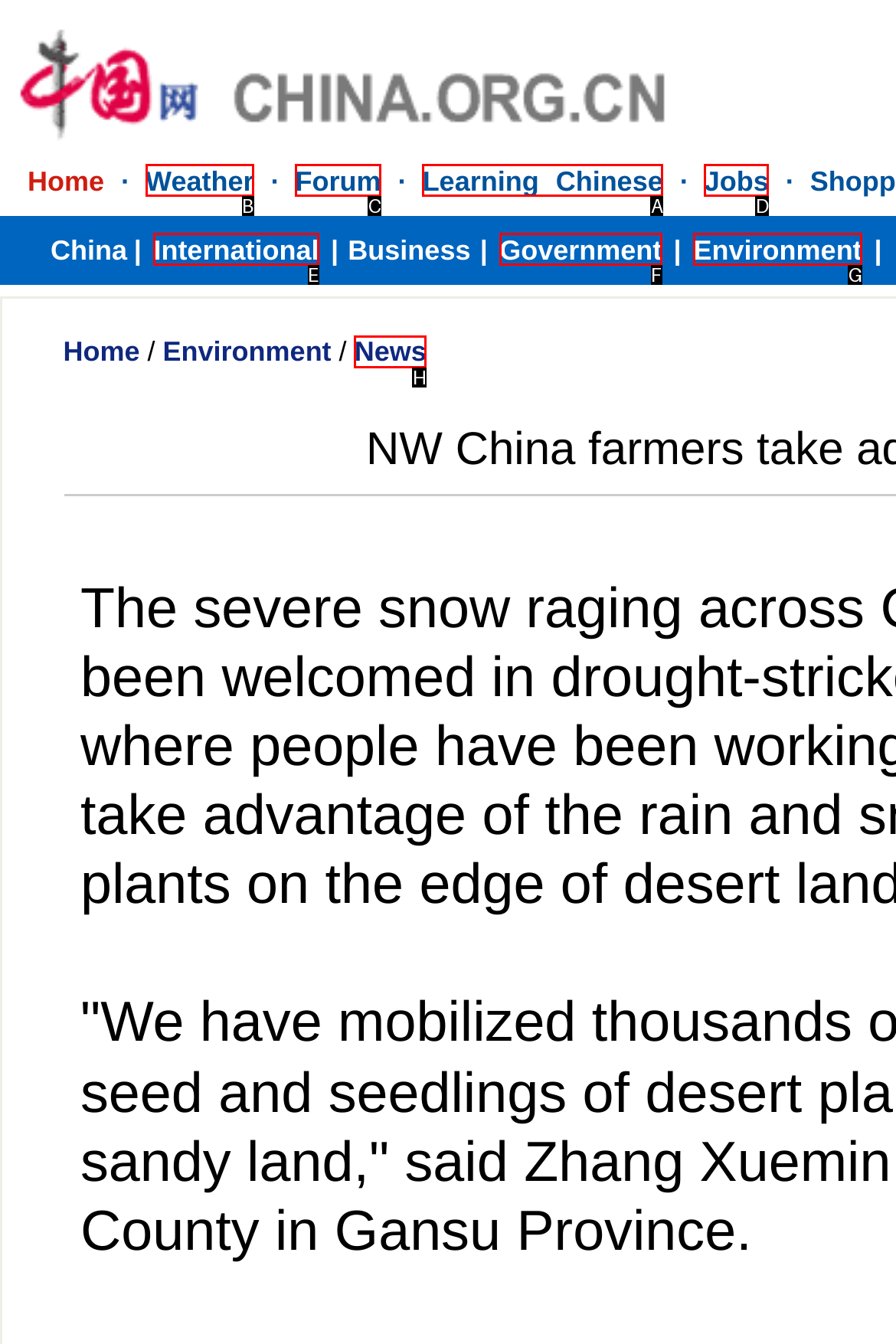Identify the HTML element I need to click to complete this task: Go to 'Learning Chinese' section Provide the option's letter from the available choices.

A